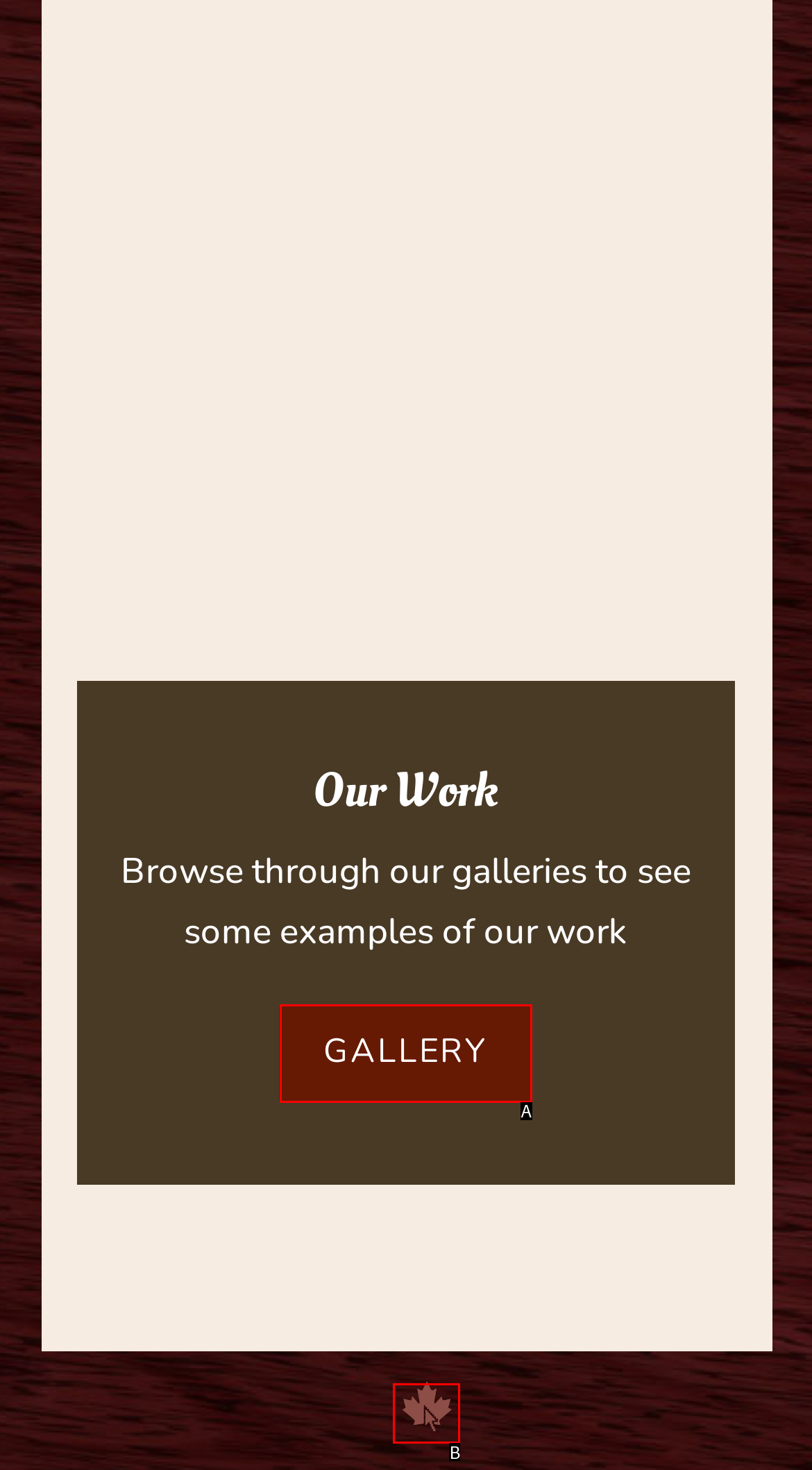Find the HTML element that matches the description: Websites-ca Directory
Respond with the corresponding letter from the choices provided.

B